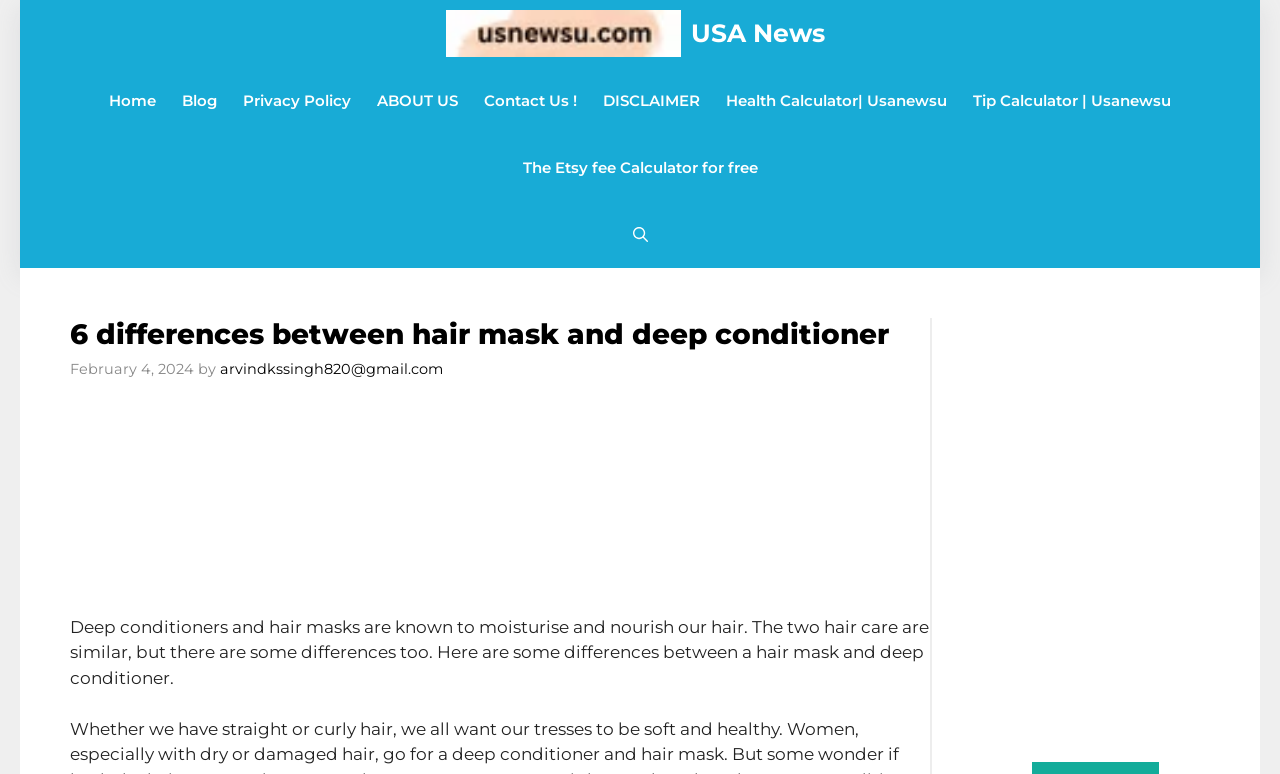Provide the bounding box coordinates of the HTML element described by the text: "Tip Calculator | Usanewsu".

[0.75, 0.087, 0.925, 0.173]